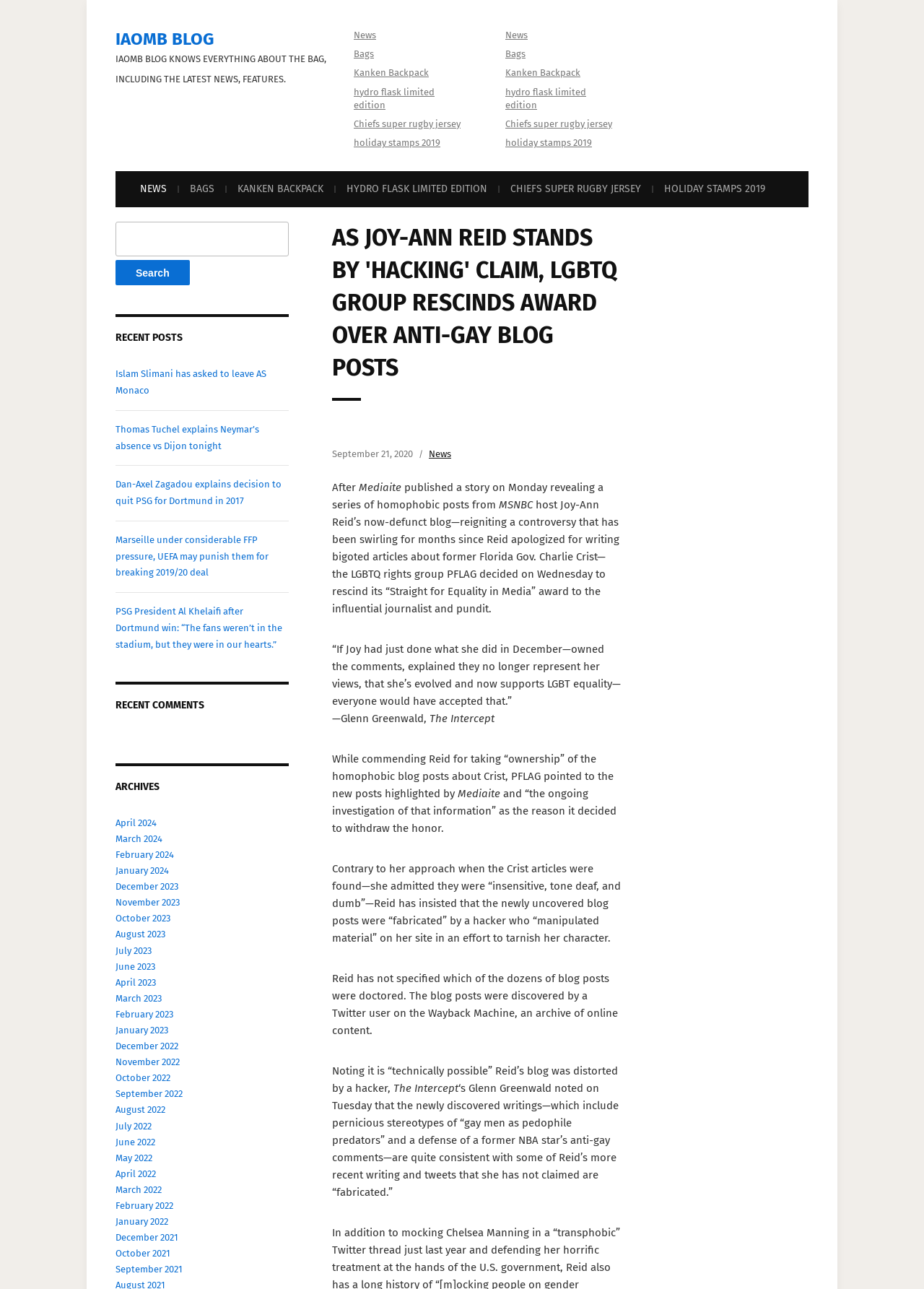Locate the bounding box coordinates of the element to click to perform the following action: 'Search for something'. The coordinates should be given as four float values between 0 and 1, in the form of [left, top, right, bottom].

[0.125, 0.172, 0.312, 0.221]